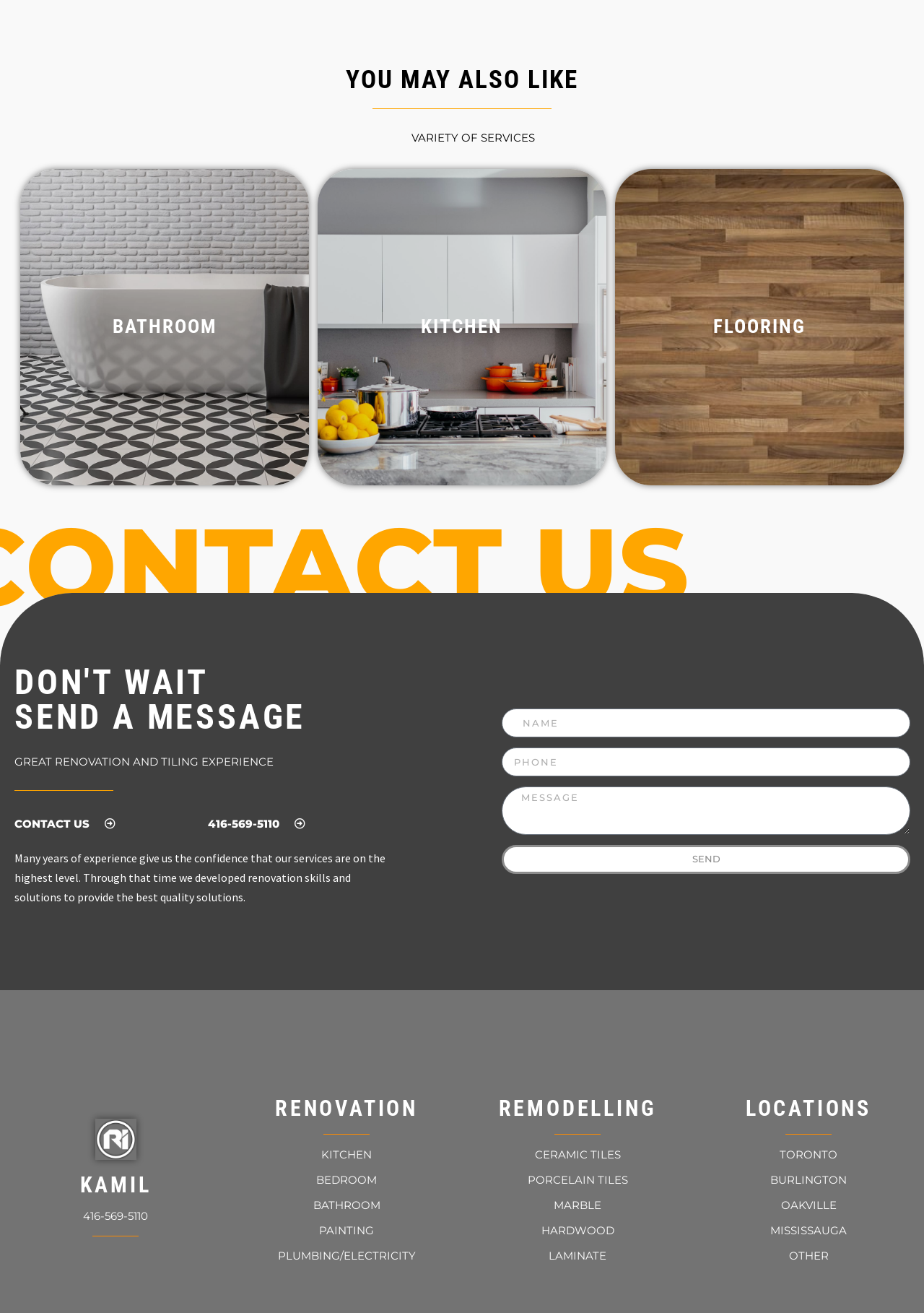Examine the screenshot and answer the question in as much detail as possible: What types of flooring does the company offer?

The webpage lists various types of flooring, including ceramic tiles, porcelain tiles, marble, hardwood, and laminate, indicating that the company offers these options to its customers.